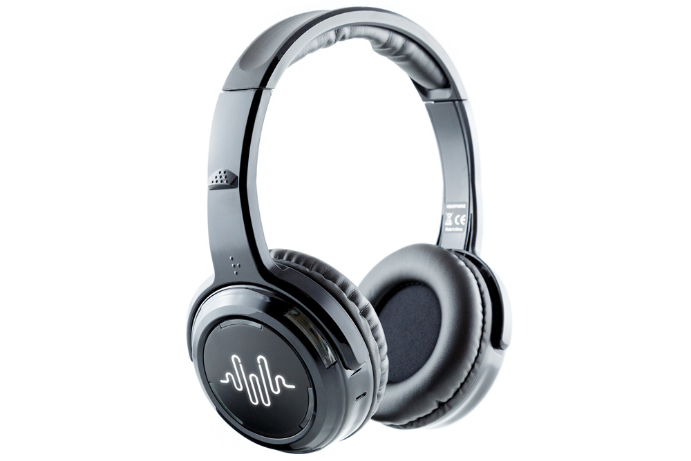Explain the image in a detailed and thorough manner.

The image features a pair of sleek, modern Harry Wireless Headphones, designed with a unisex aesthetic. The headphones are predominantly black and boast comfortable ear cushions, enhancing their appeal for extended wear. A distinctive logo is visible on the ear cup, integrating a visual representation of sound waves, highlighting their audio-focused design. These headphones are part of a broader offering that emphasizes a stylish look combined with practical features, making them suitable for various users looking for high-quality audio experiences.